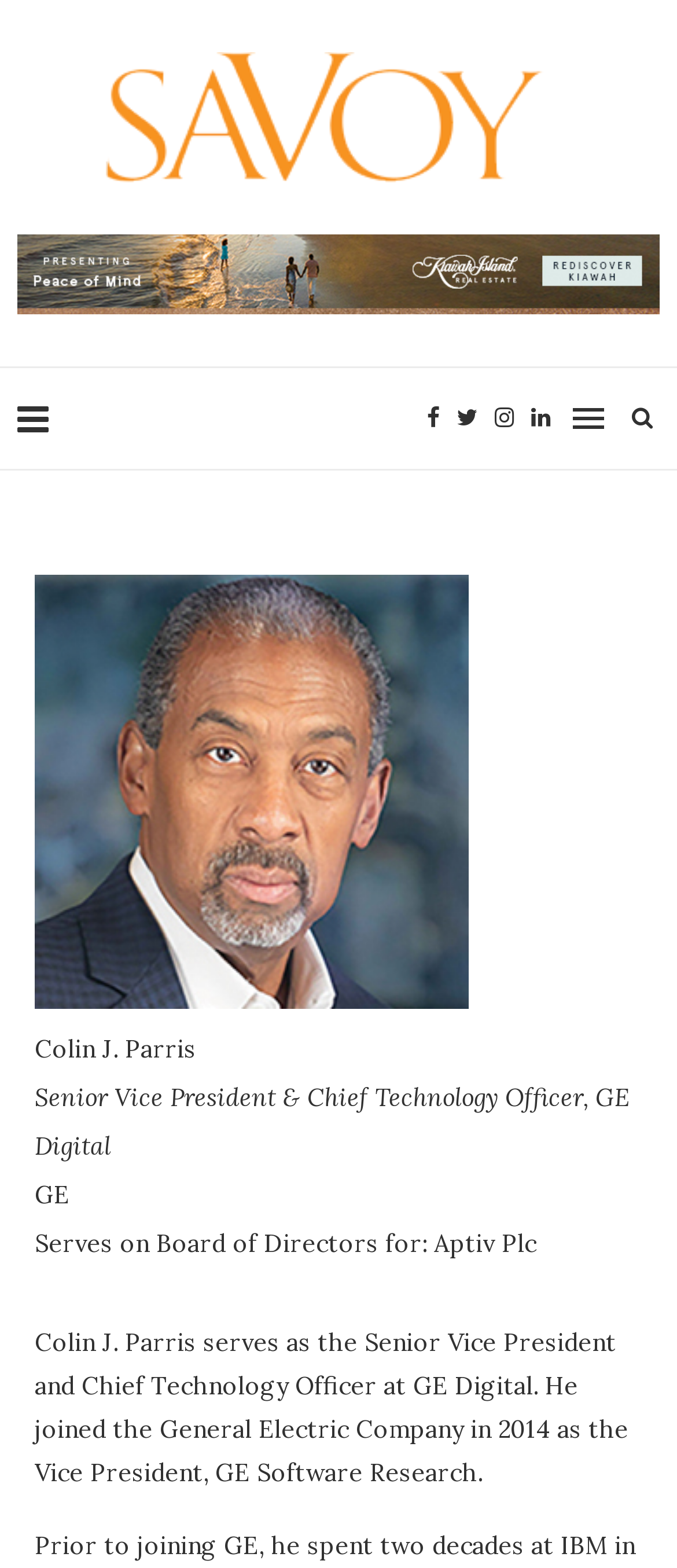Please respond to the question with a concise word or phrase:
What is Colin J. Parris's job title?

Senior Vice President & Chief Technology Officer